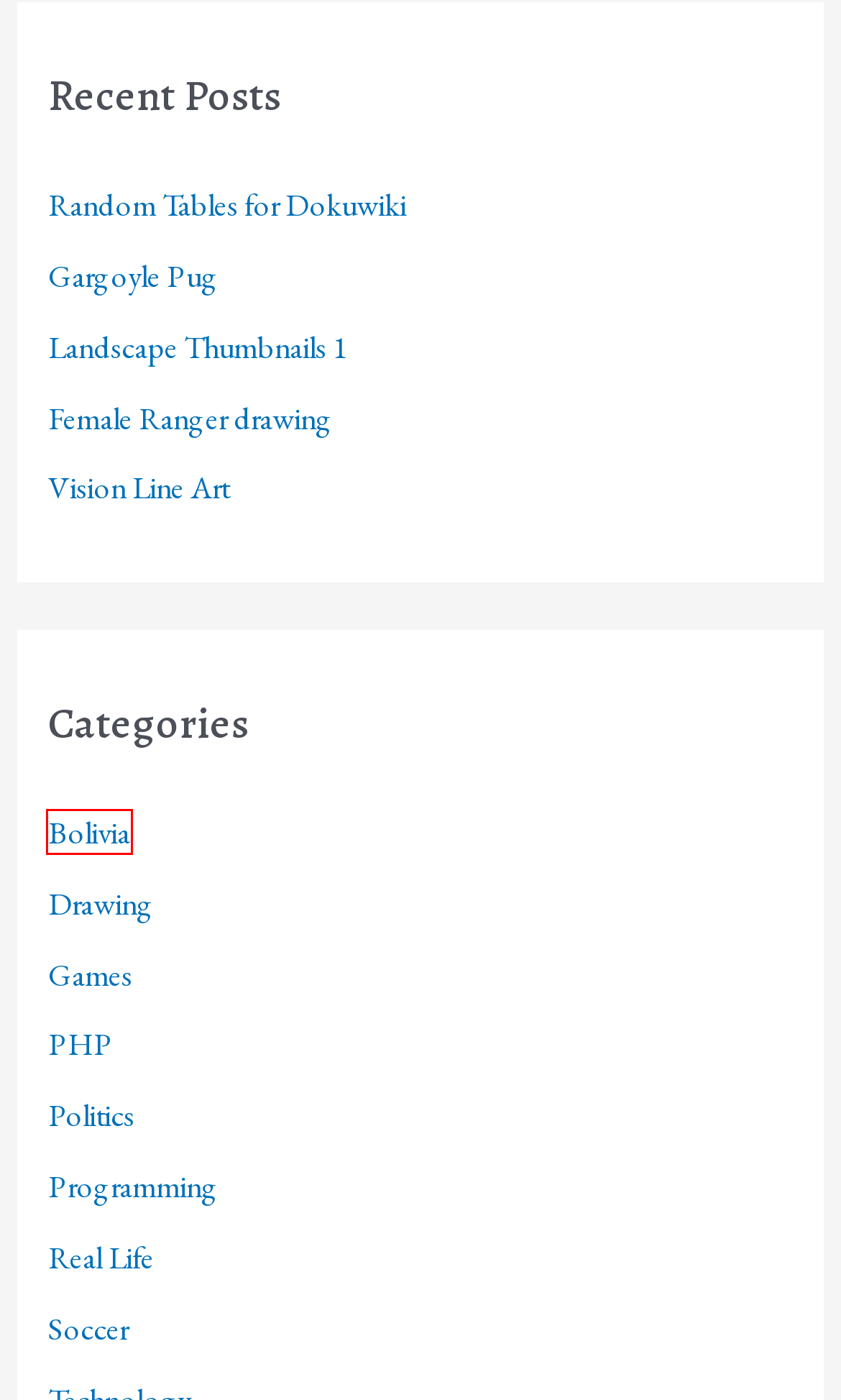You are presented with a screenshot of a webpage containing a red bounding box around an element. Determine which webpage description best describes the new webpage after clicking on the highlighted element. Here are the candidates:
A. PHP – Bytes in the Margin
B. Landscape Thumbnails 1 – Bytes in the Margin
C. Female Ranger drawing – Bytes in the Margin
D. Bolivia – Bytes in the Margin
E. Programming – Bytes in the Margin
F. Games – Bytes in the Margin
G. Drawing – Bytes in the Margin
H. Politics – Bytes in the Margin

D